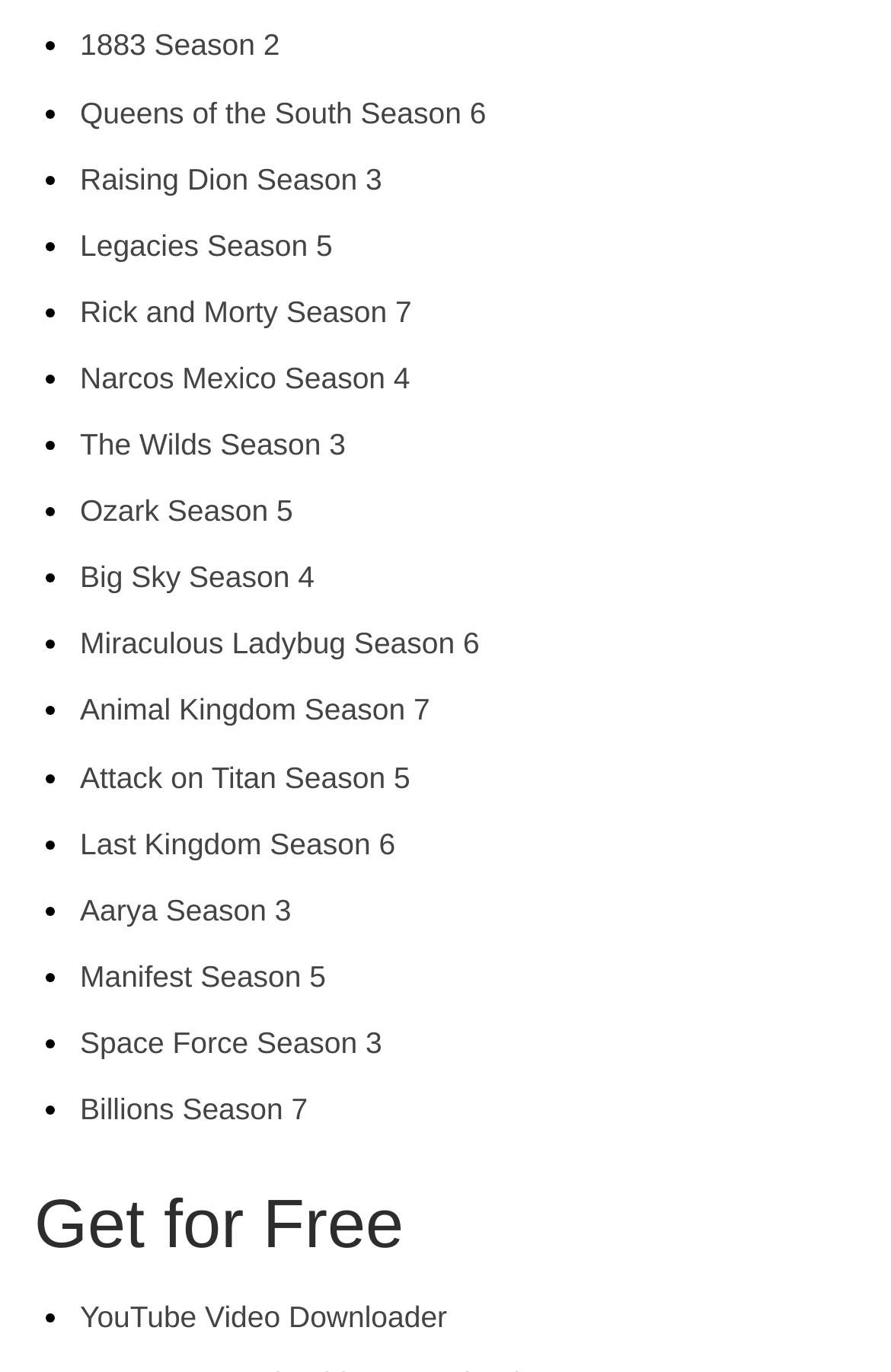Identify the bounding box for the described UI element: "Diesel Daily".

None